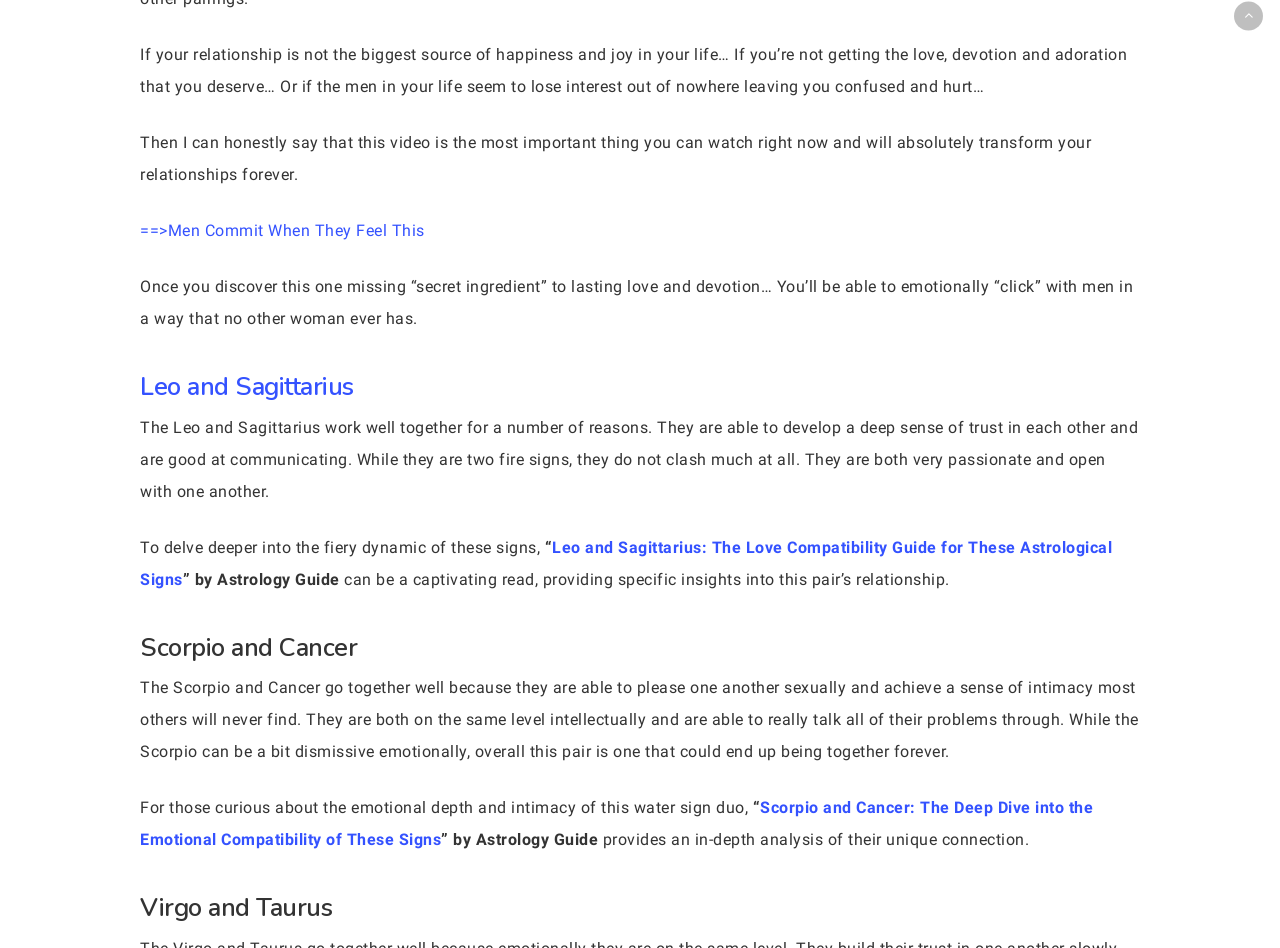Analyze the image and give a detailed response to the question:
What is the benefit of the Scorpio and Cancer relationship?

According to the webpage, the Scorpio and Cancer relationship is beneficial because they are able to achieve a sense of intimacy most others will never find, and they are able to talk through their problems intellectually.